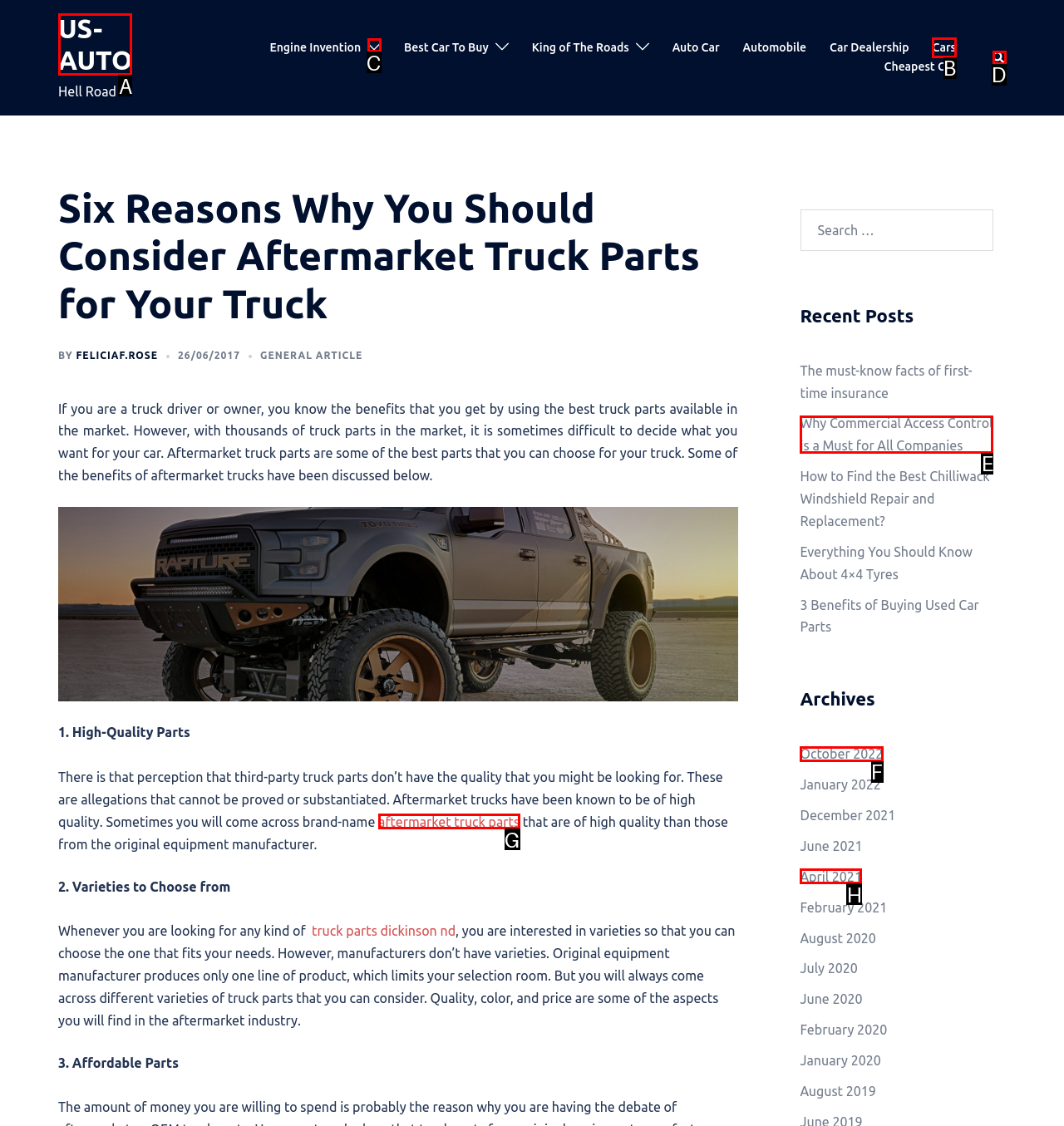Determine which HTML element I should select to execute the task: Click on the 'US-AUTO' link
Reply with the corresponding option's letter from the given choices directly.

A